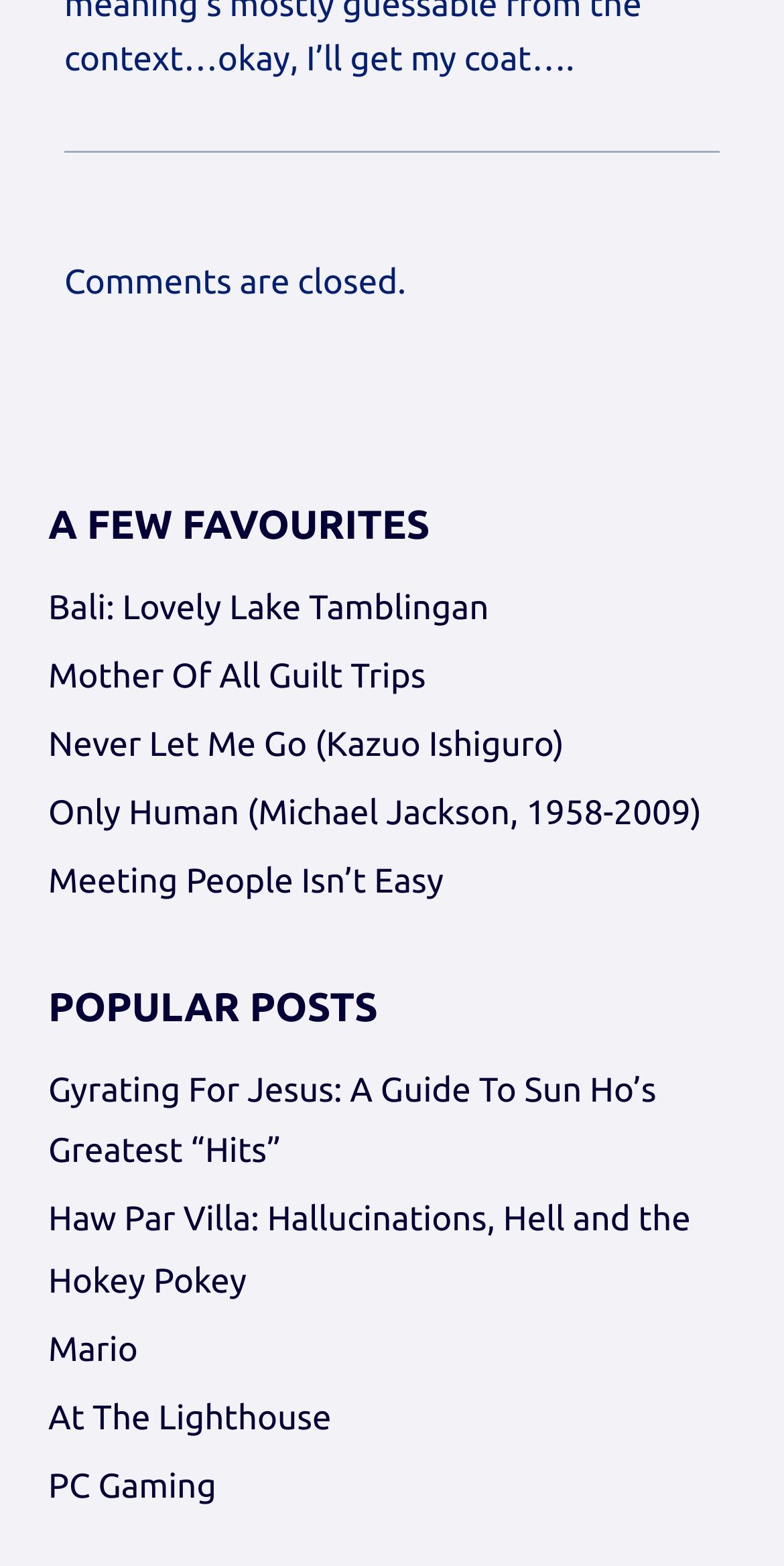Could you highlight the region that needs to be clicked to execute the instruction: "explore the post about PC Gaming"?

[0.062, 0.928, 0.938, 0.972]